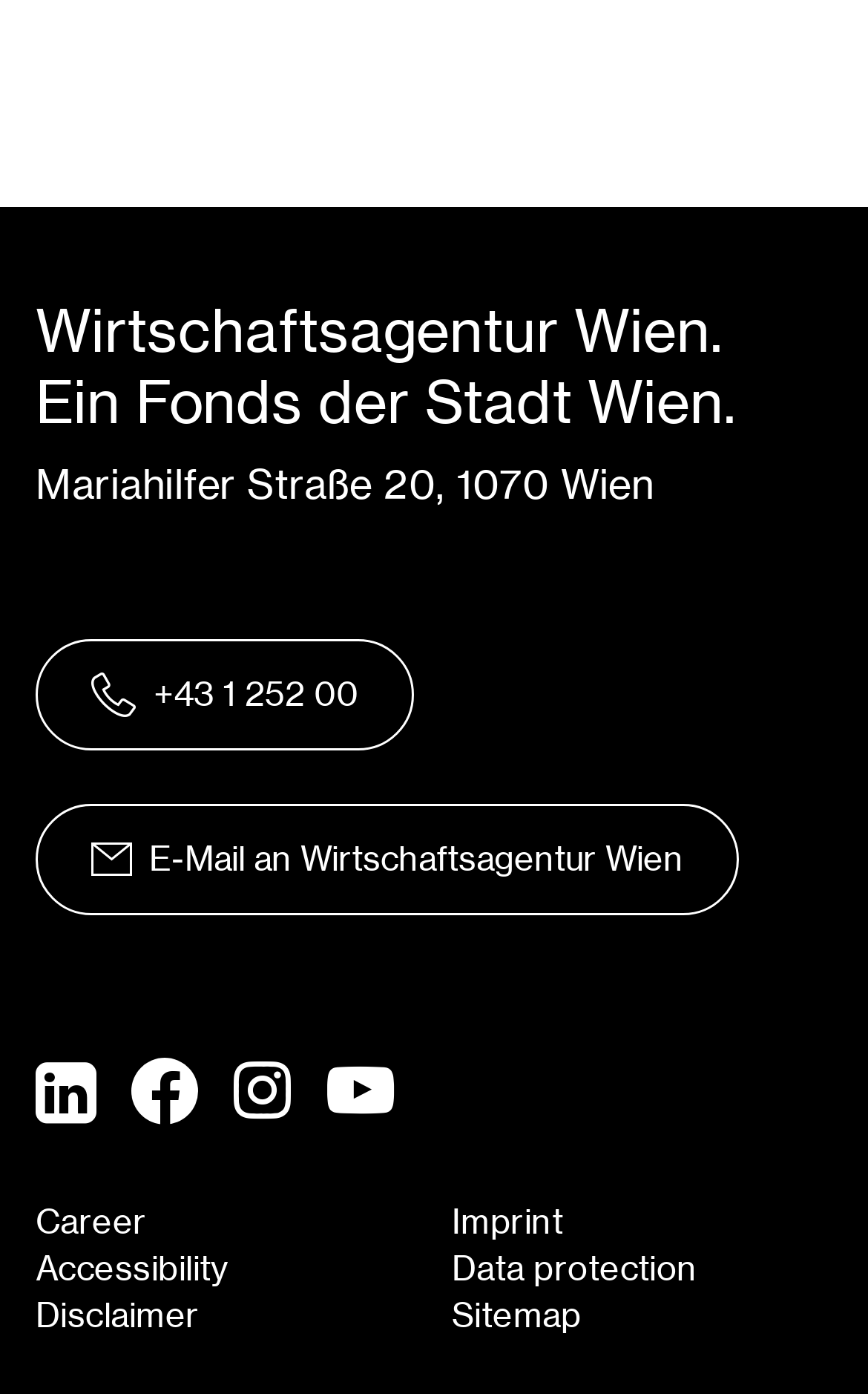Identify the bounding box coordinates of the clickable region to carry out the given instruction: "Visit the LinkedIn page".

[0.041, 0.759, 0.11, 0.81]